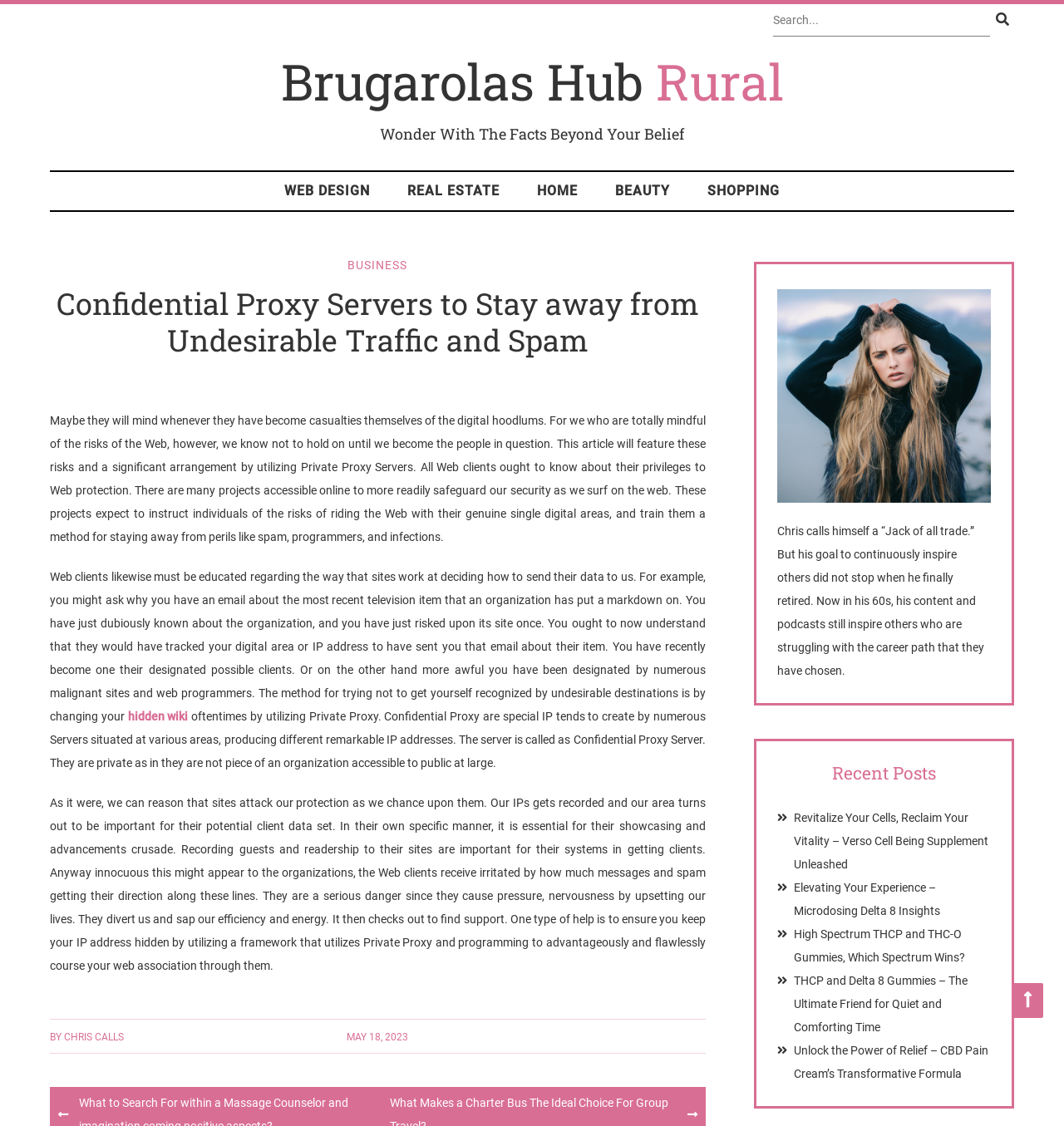Please study the image and answer the question comprehensively:
What is the purpose of Private Proxy Servers?

Based on the article, Private Proxy Servers are used to protect web clients from unwanted traffic and spam. They create special IP addresses that hide the client's real IP address, preventing websites from tracking and recording their digital area or IP address.